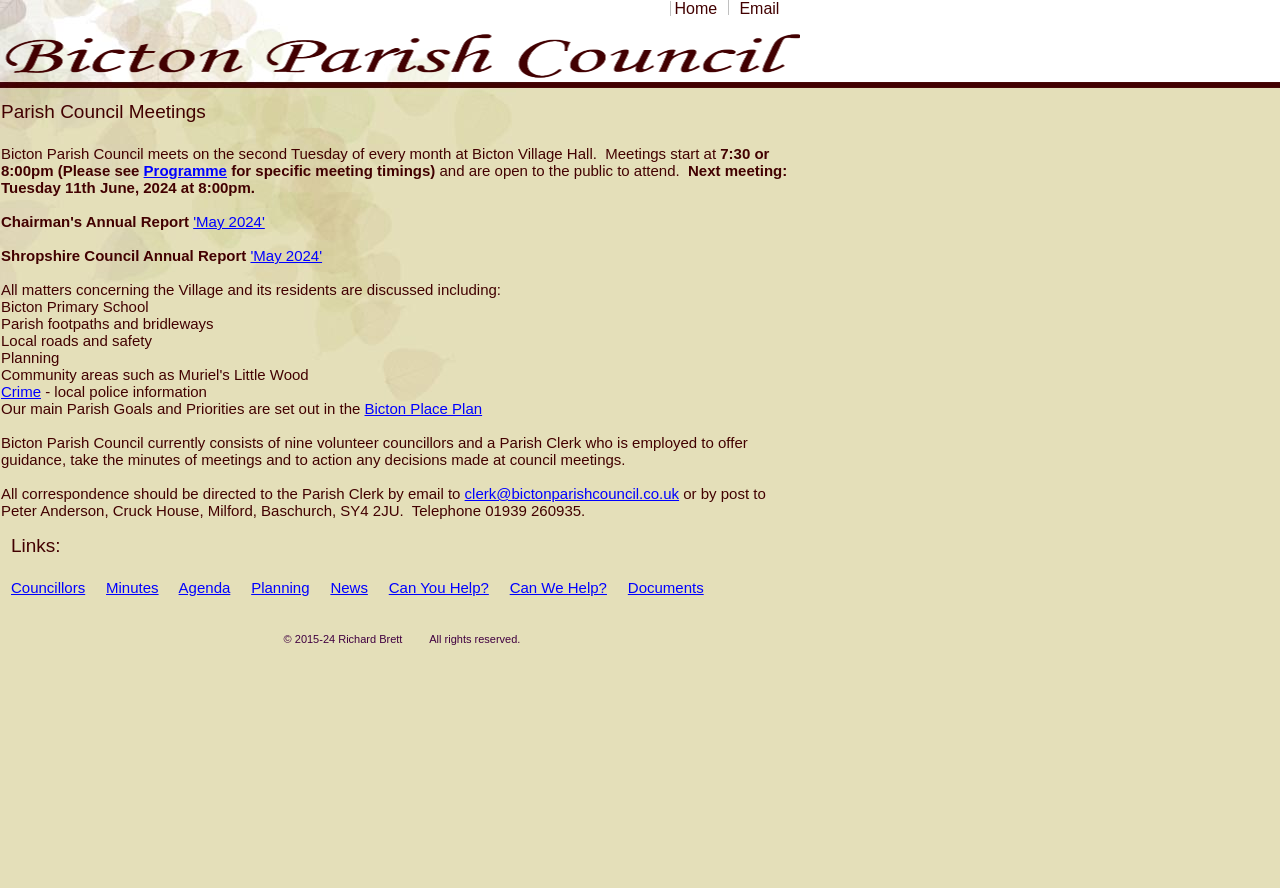Respond with a single word or short phrase to the following question: 
What are the main goals and priorities of Bicton Parish Council?

Bicton Place Plan